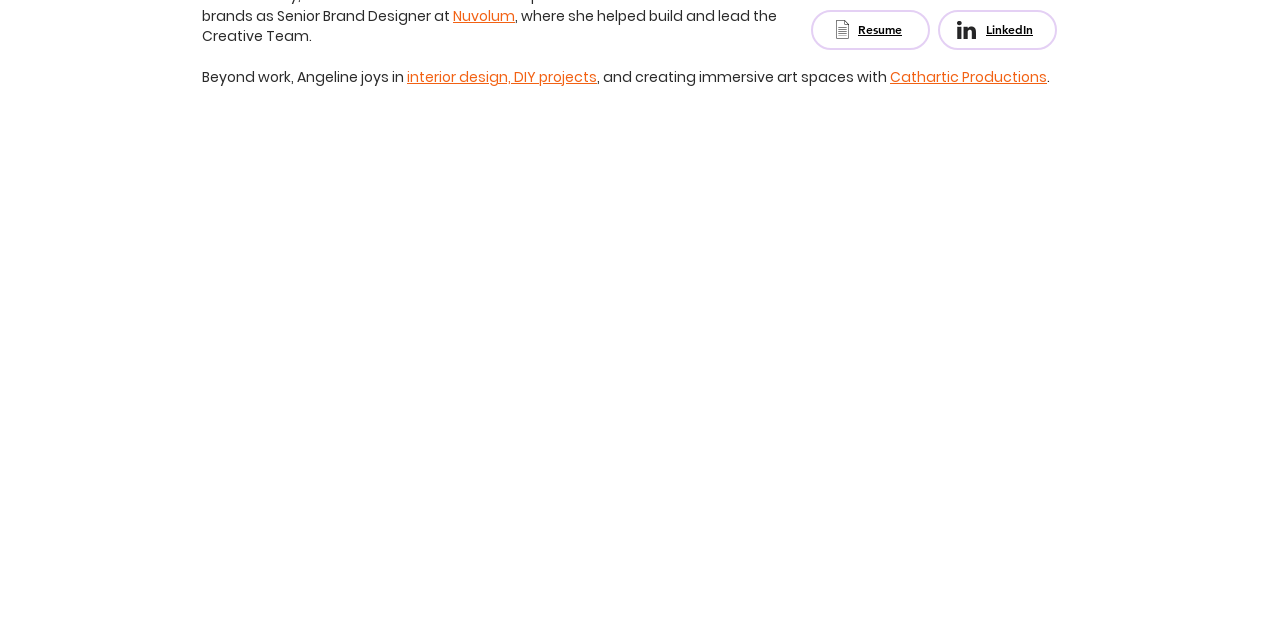Given the webpage screenshot and the description, determine the bounding box coordinates (top-left x, top-left y, bottom-right x, bottom-right y) that define the location of the UI element matching this description: LinkedIn

[0.77, 0.038, 0.807, 0.059]